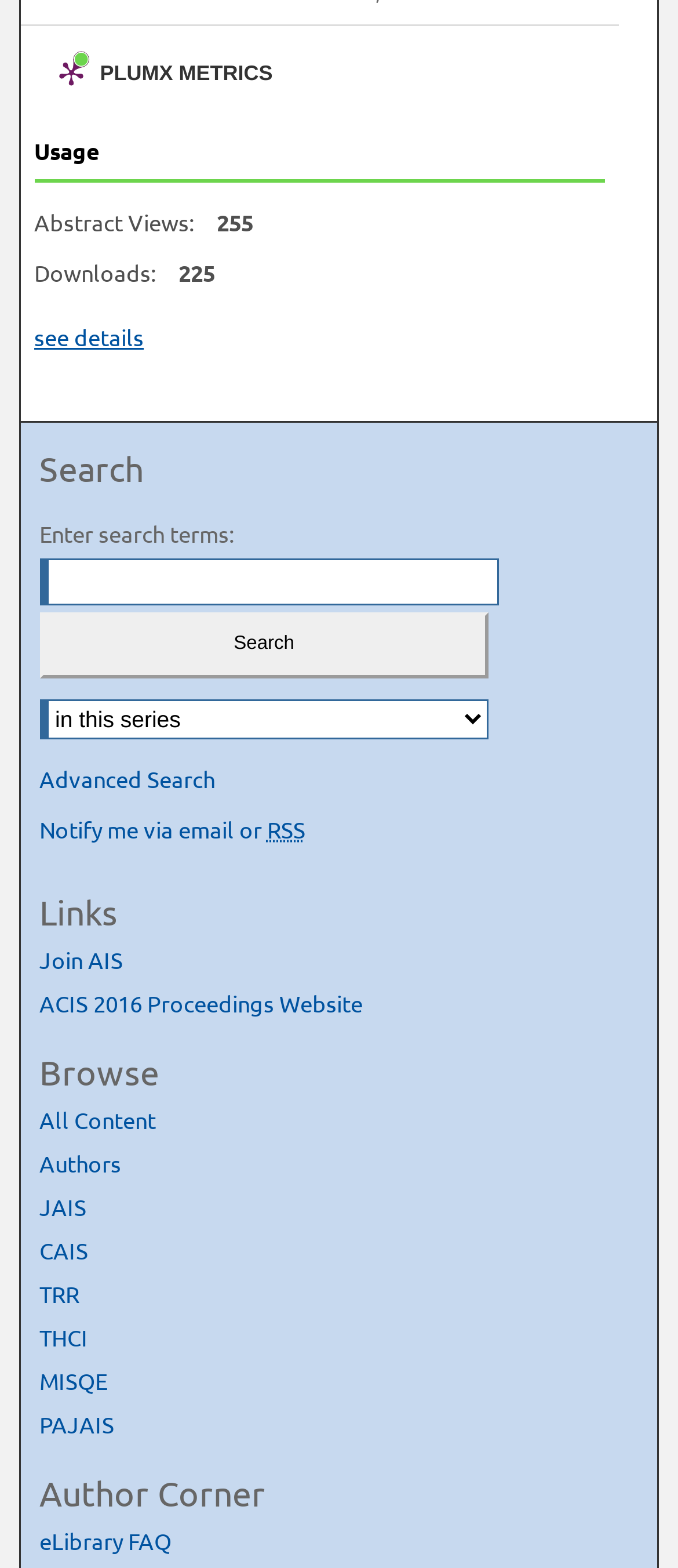Bounding box coordinates must be specified in the format (top-left x, top-left y, bottom-right x, bottom-right y). All values should be floating point numbers between 0 and 1. What are the bounding box coordinates of the UI element described as: THCI

[0.058, 0.844, 0.942, 0.862]